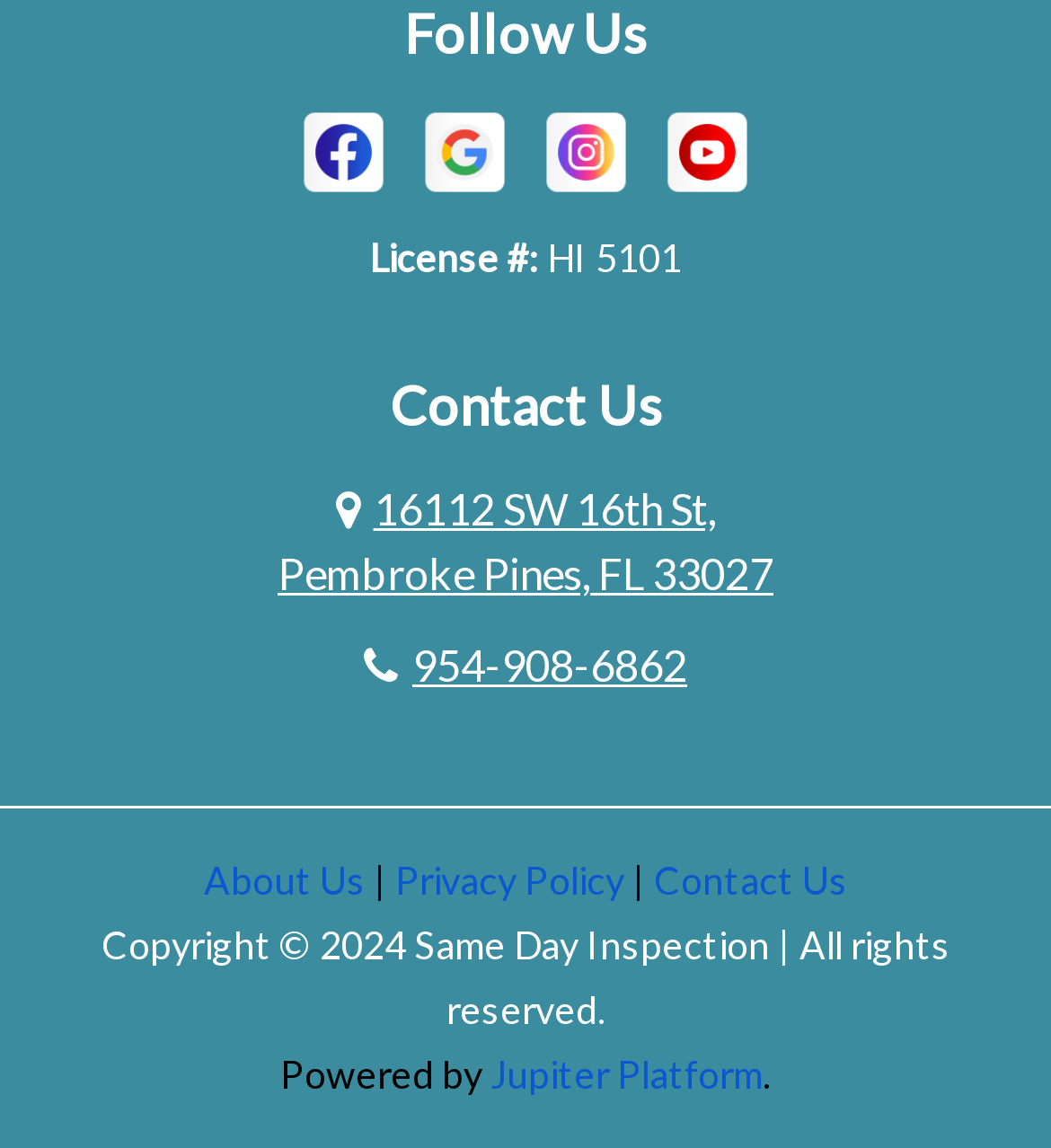What is the year of copyright mentioned on the webpage?
Answer the question with a single word or phrase by looking at the picture.

2024